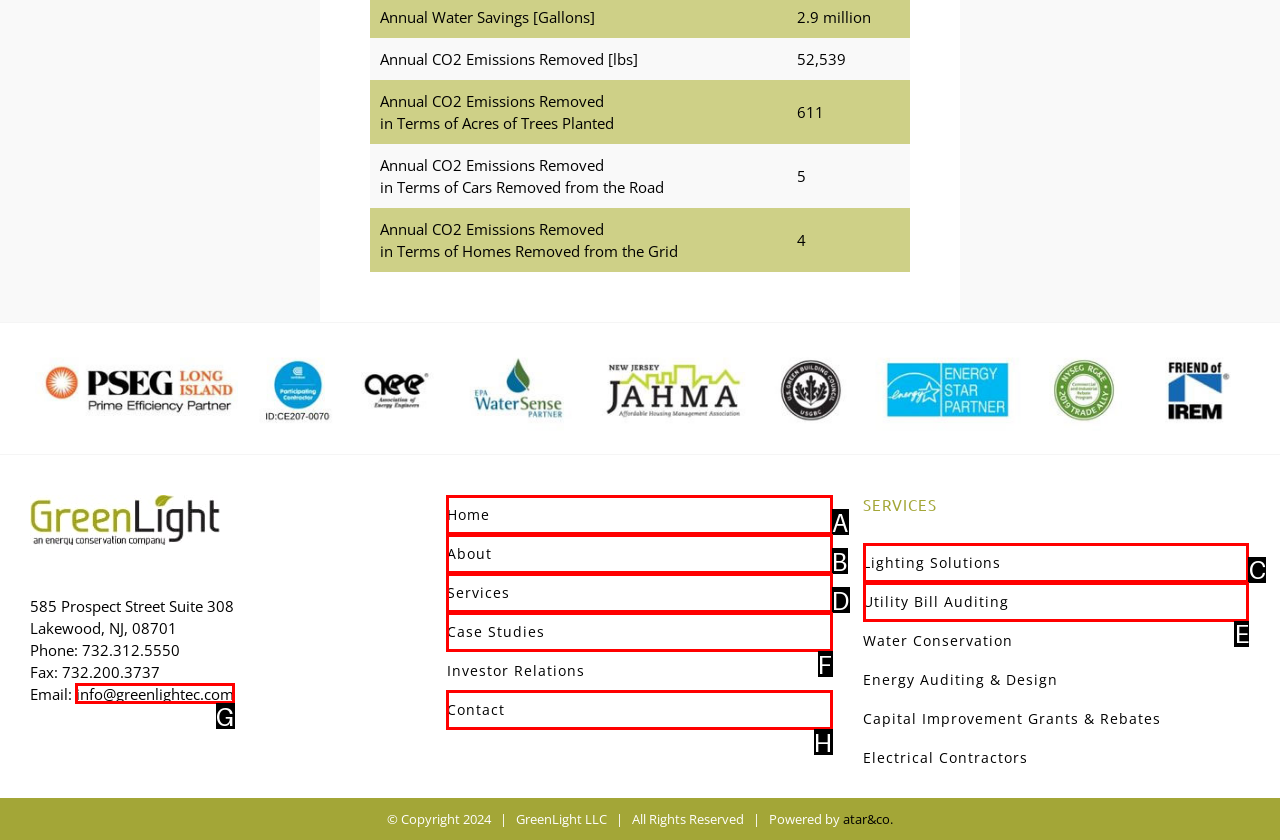Choose the letter of the UI element necessary for this task: Click the 'info@greenlightec.com' link
Answer with the correct letter.

G